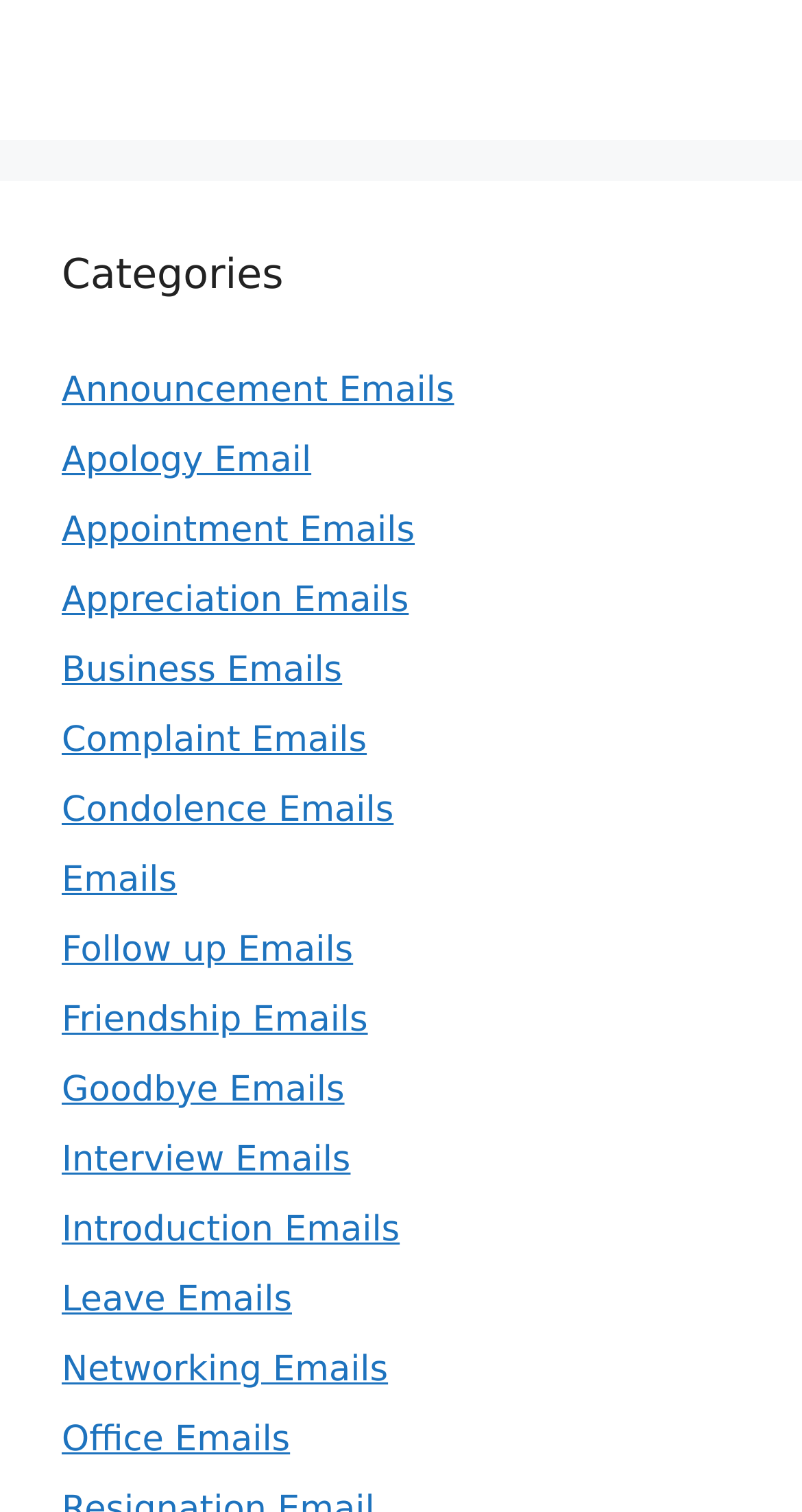Respond to the following question using a concise word or phrase: 
How many characters are in the longest email category name?

17